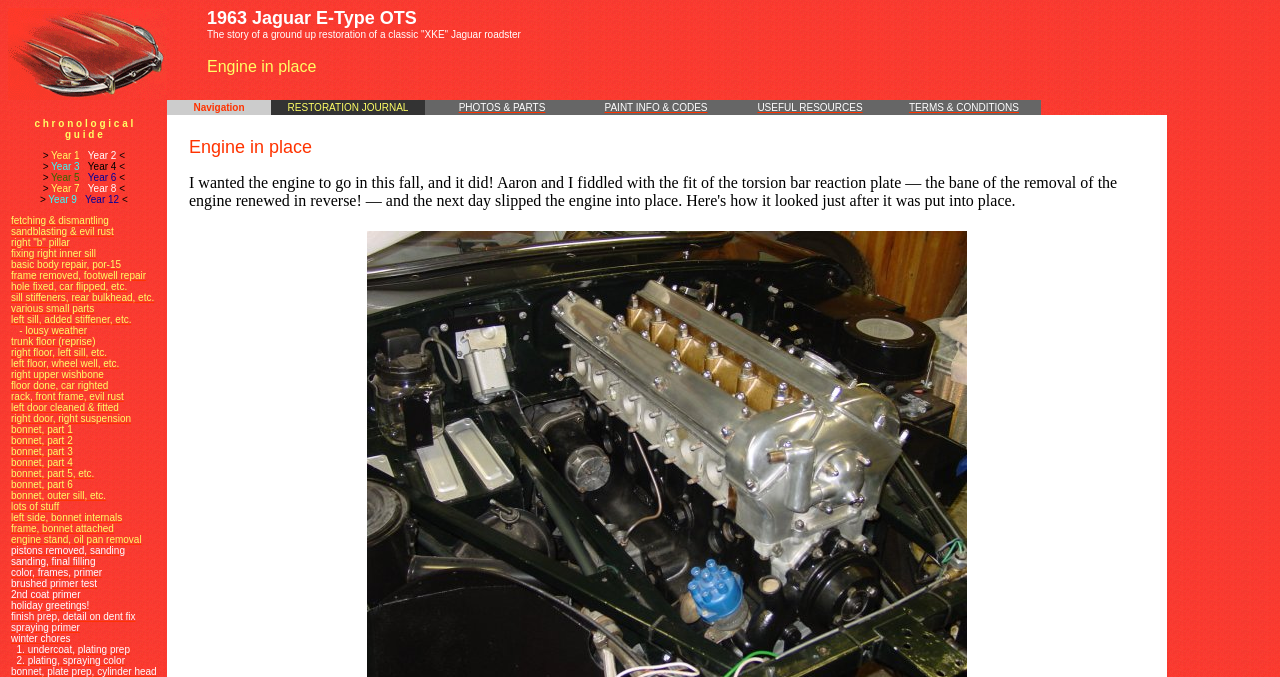How many navigation links are available?
Based on the image, provide a one-word or brief-phrase response.

6